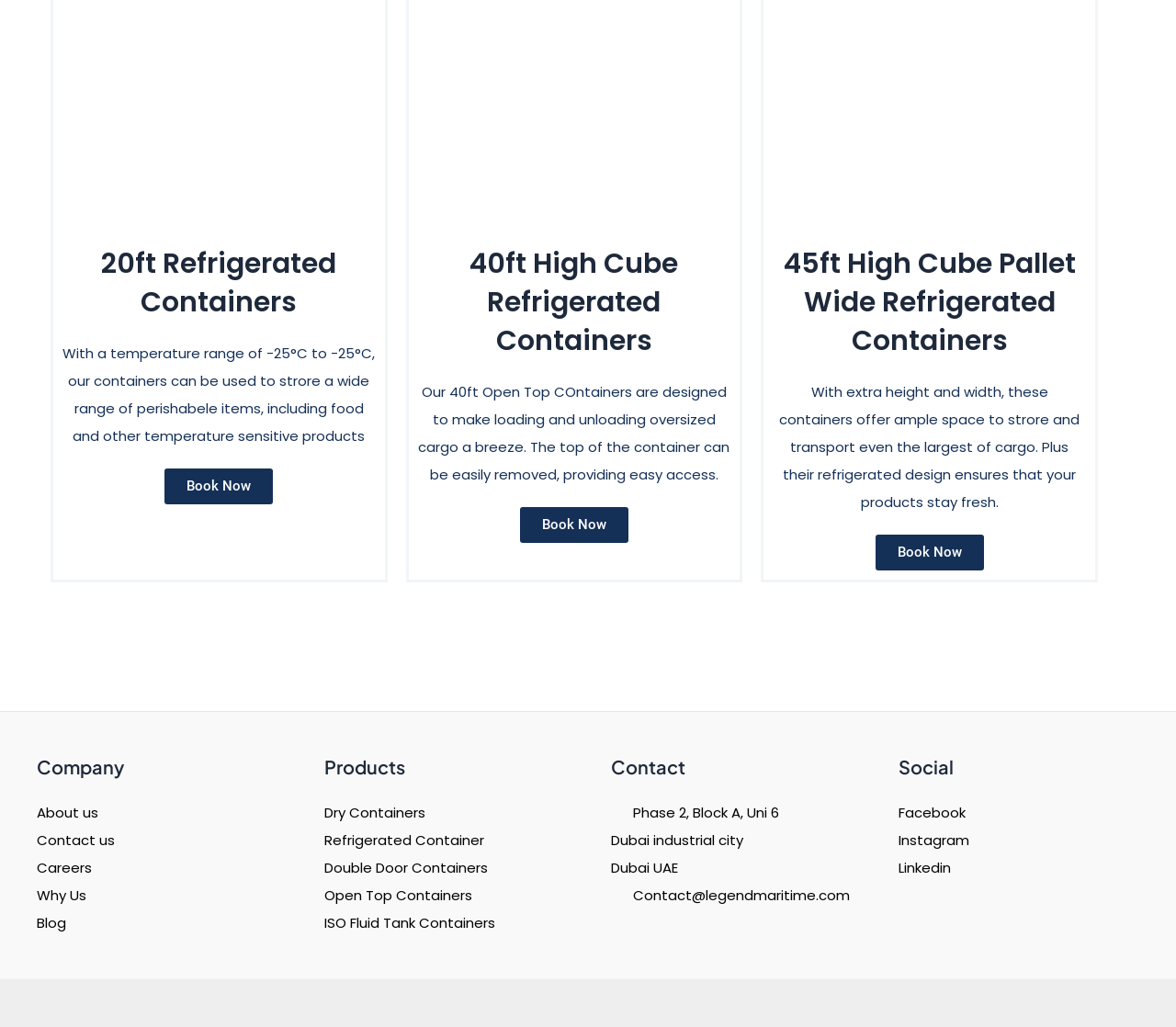How many links are in the 'Company' section of the footer?
Please respond to the question with as much detail as possible.

I found the navigation element with the heading 'Company' and counted the number of link elements inside it, which are 'About us', 'Contact us', 'Careers', 'Why Us', and 'Blog'. Therefore, there are 5 links in the 'Company' section of the footer.